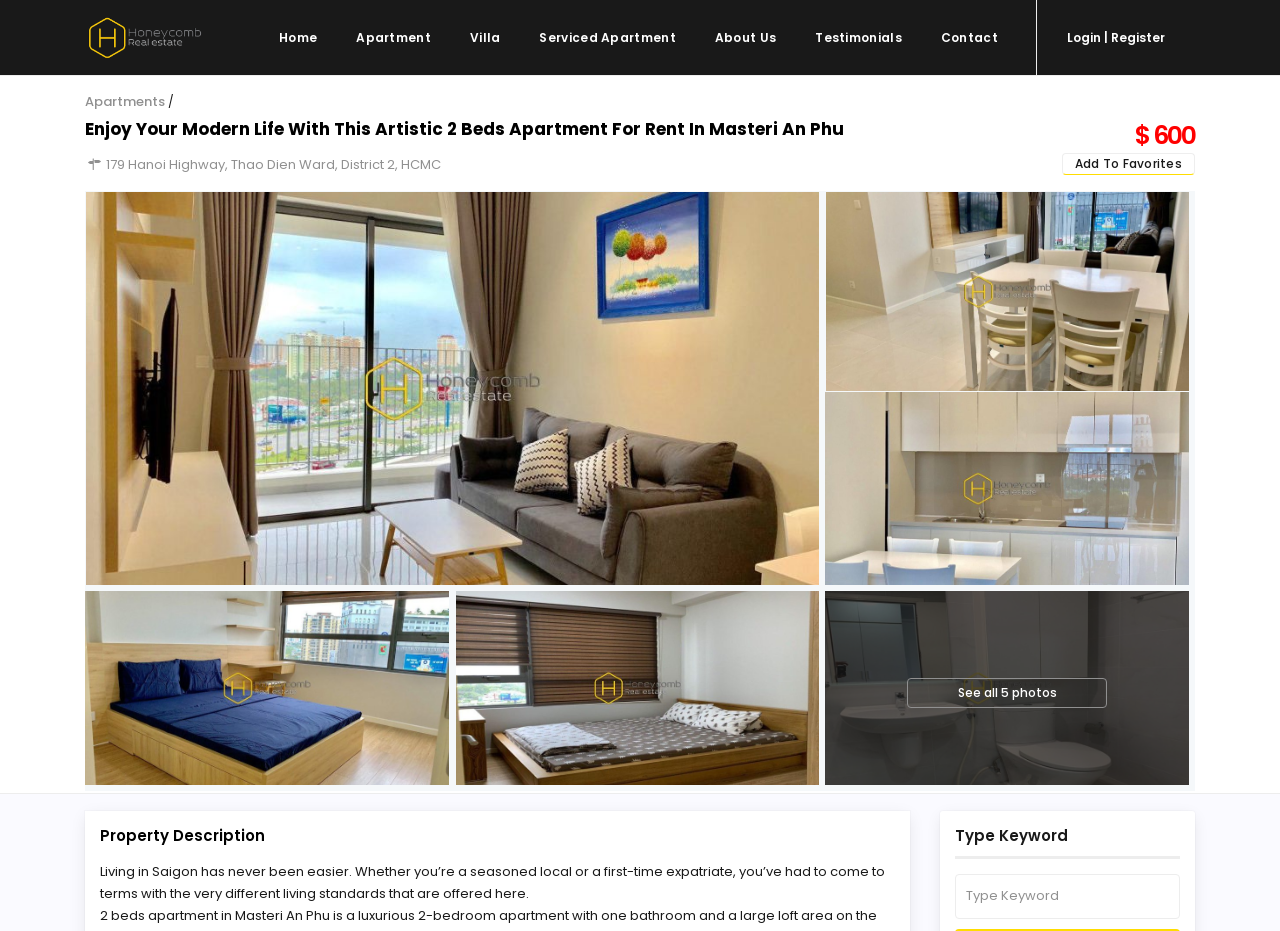Please find the bounding box coordinates of the element that must be clicked to perform the given instruction: "Add to favorites". The coordinates should be four float numbers from 0 to 1, i.e., [left, top, right, bottom].

[0.84, 0.166, 0.923, 0.185]